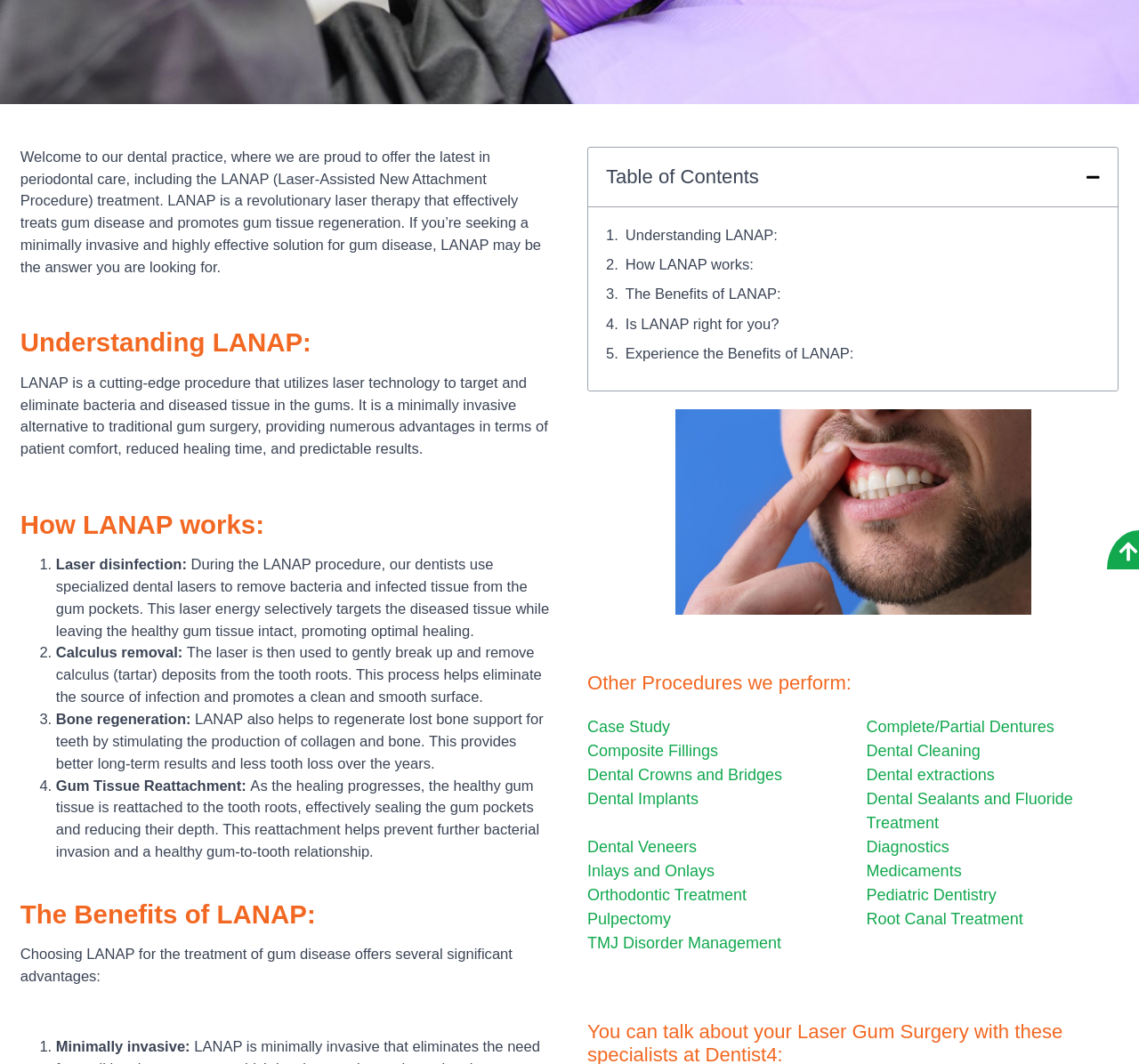From the webpage screenshot, identify the region described by Is LANAP right for you?. Provide the bounding box coordinates as (top-left x, top-left y, bottom-right x, bottom-right y), with each value being a floating point number between 0 and 1.

[0.549, 0.295, 0.684, 0.316]